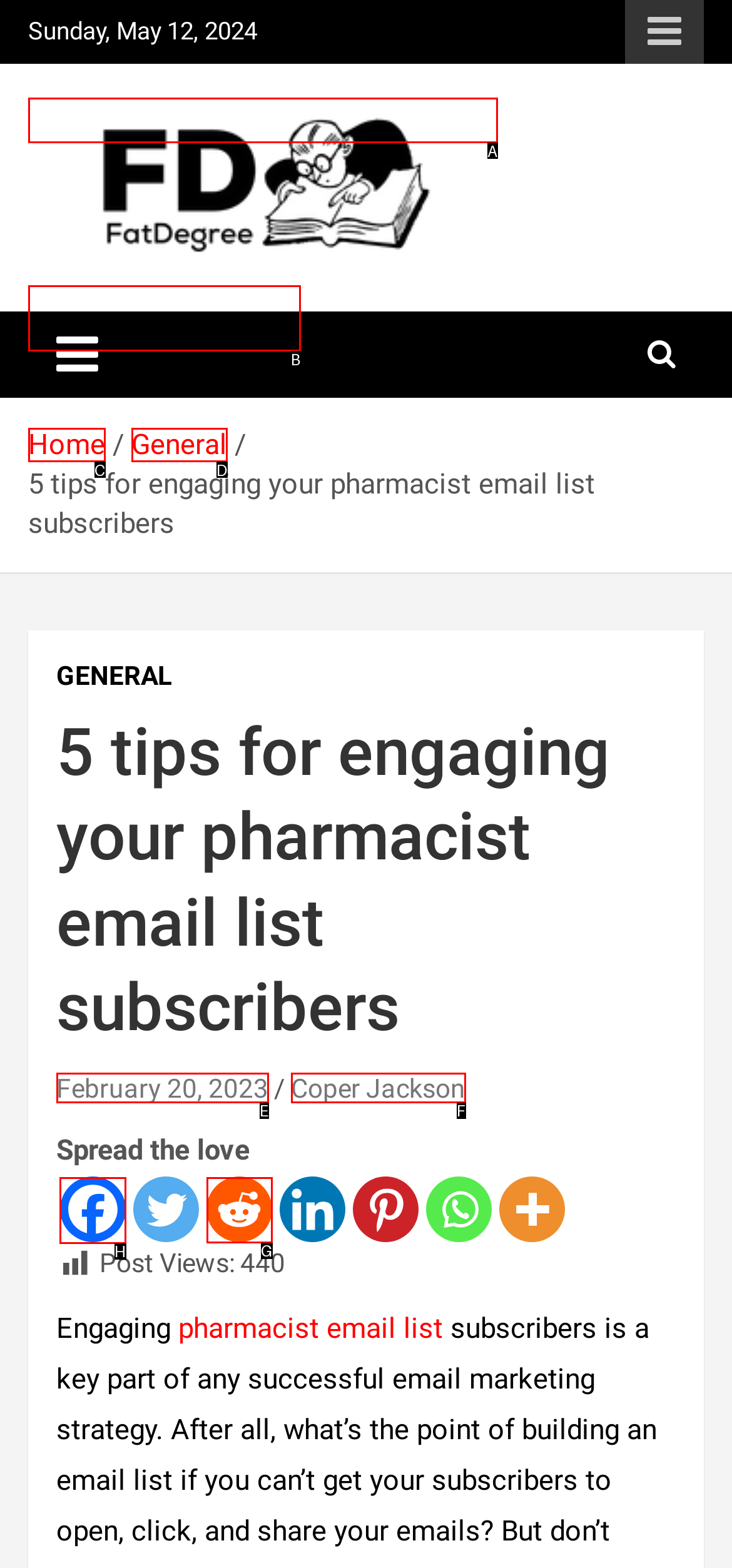What letter corresponds to the UI element to complete this task: Share on Facebook
Answer directly with the letter.

H